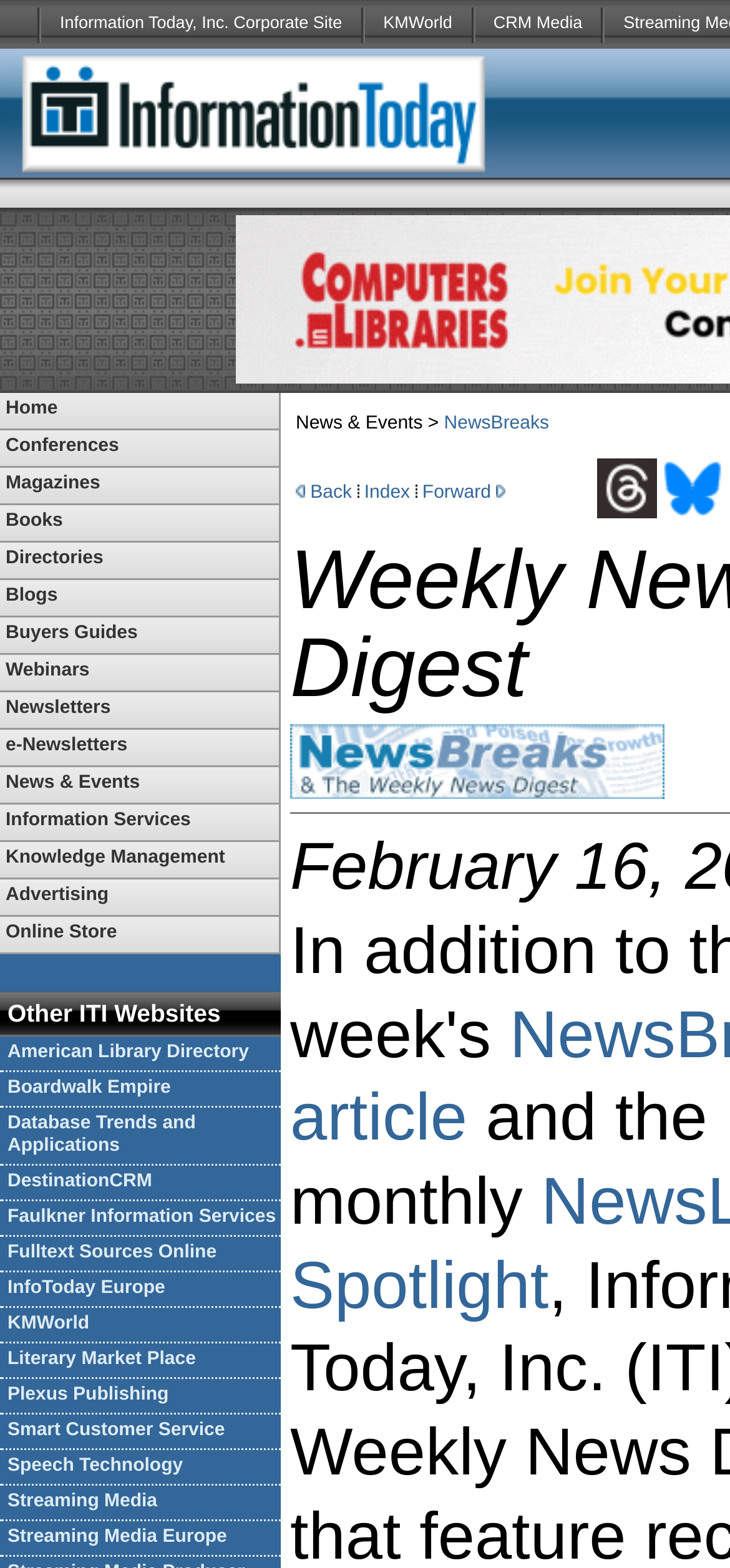What is the purpose of the images in the 'News & Events > NewsBreaks' section? Please answer the question using a single word or phrase based on the image.

Navigation